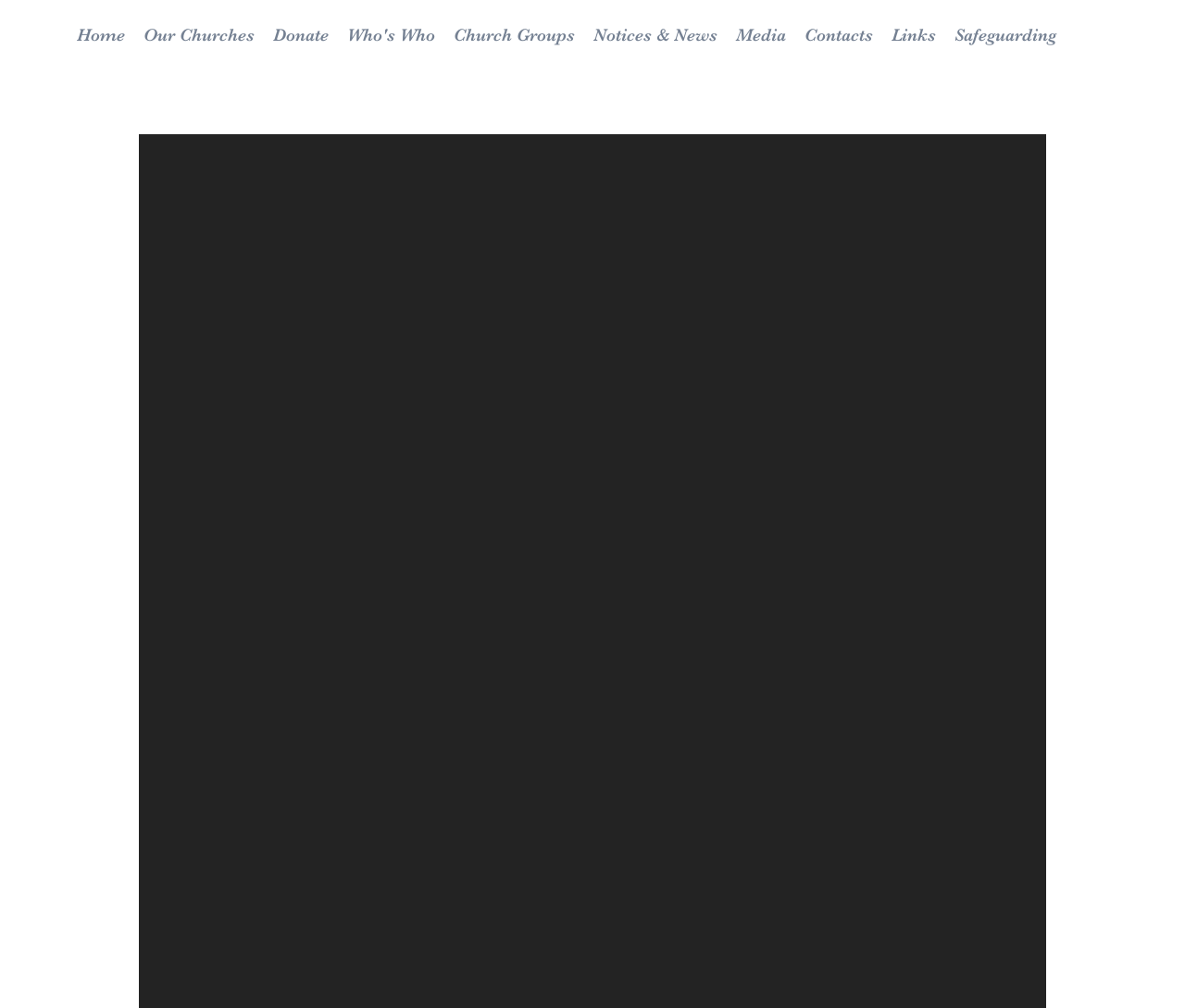Please respond to the question with a concise word or phrase:
What is the second menu item on the navigation bar?

Our Churches